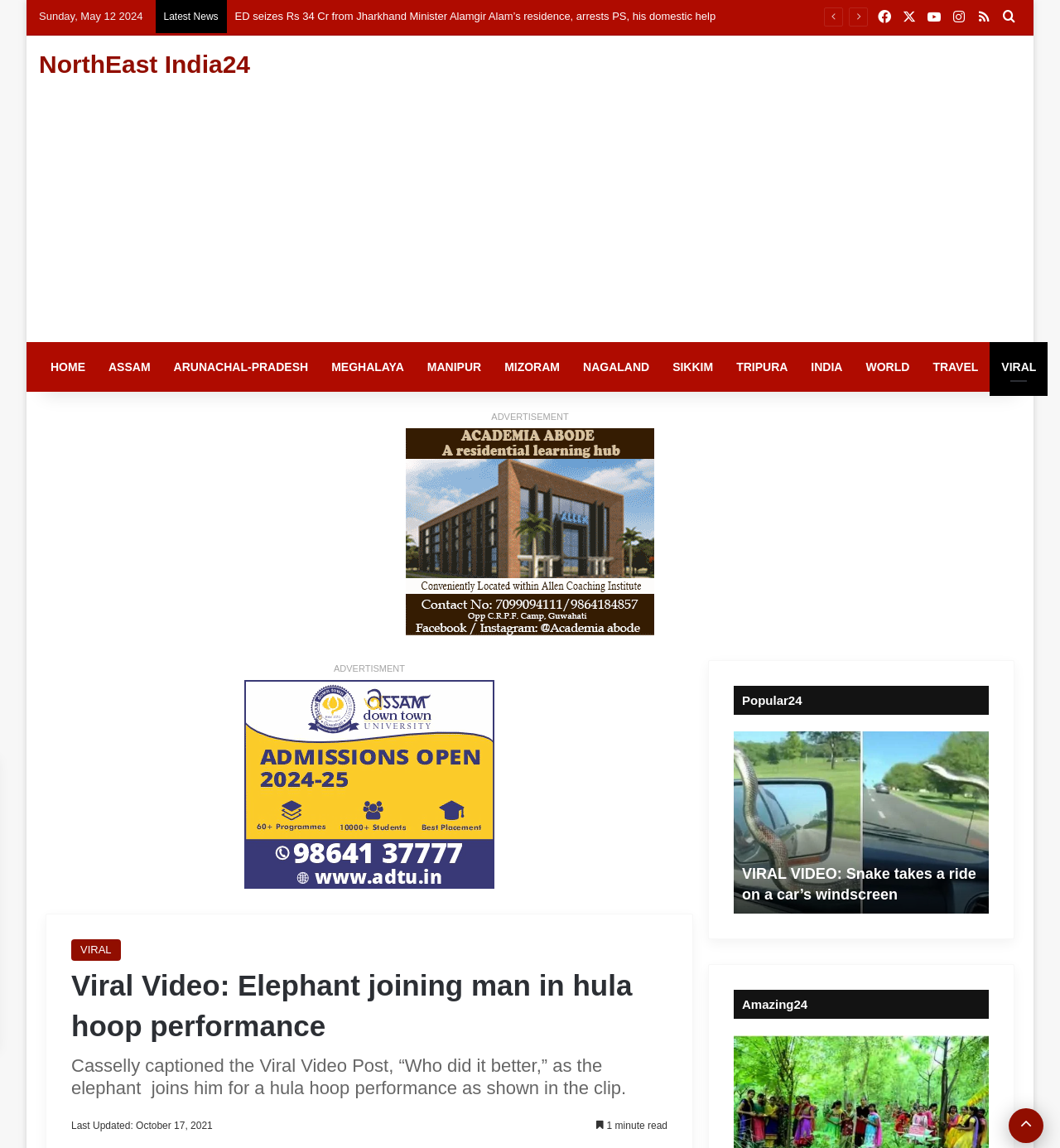Pinpoint the bounding box coordinates of the element you need to click to execute the following instruction: "Click on the 'Back to top' button". The bounding box should be represented by four float numbers between 0 and 1, in the format [left, top, right, bottom].

[0.952, 0.965, 0.984, 0.996]